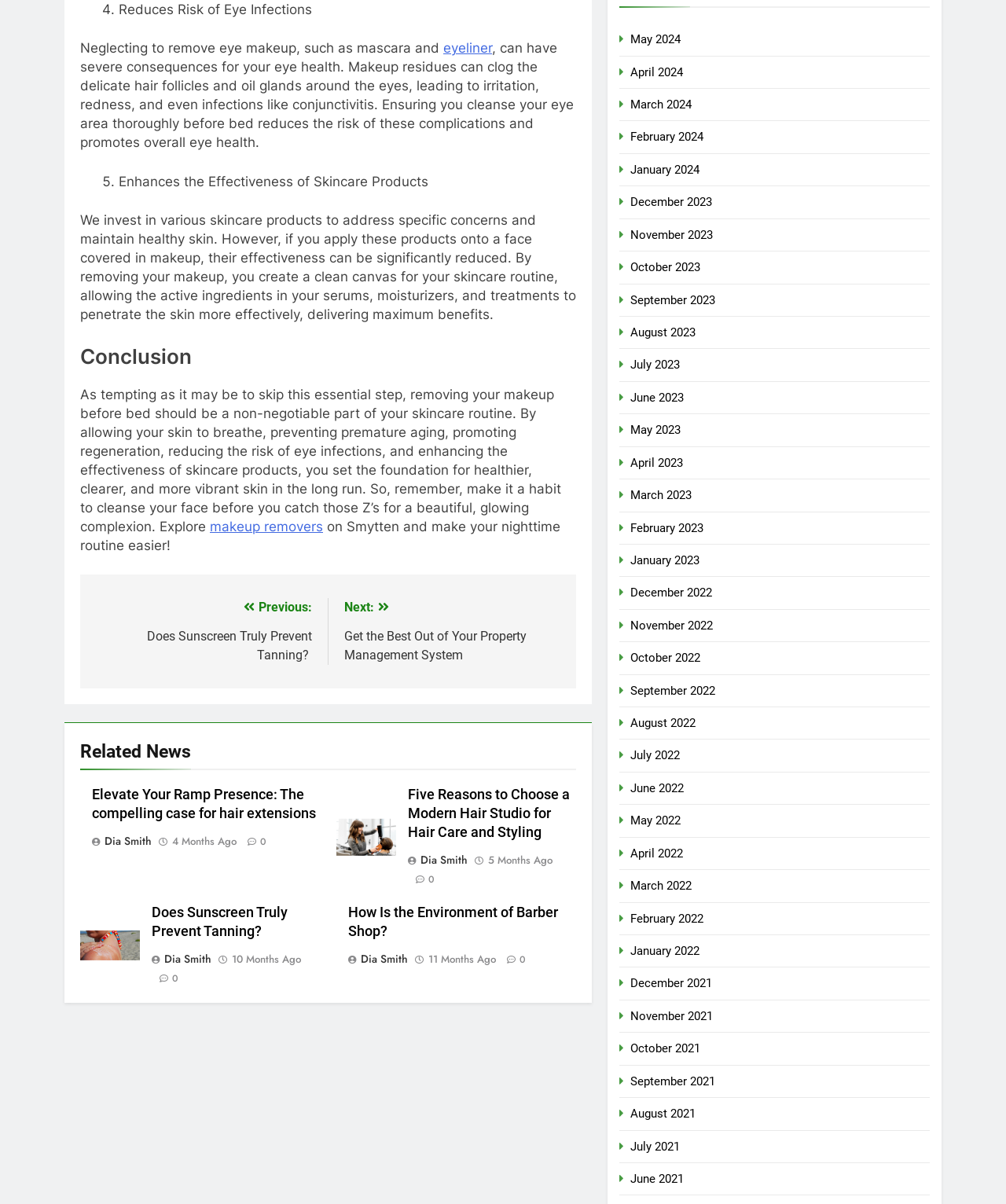How many related news articles are shown?
Look at the webpage screenshot and answer the question with a detailed explanation.

The webpage displays four related news articles, each with a heading, author, and timestamp, providing users with additional relevant content to explore.